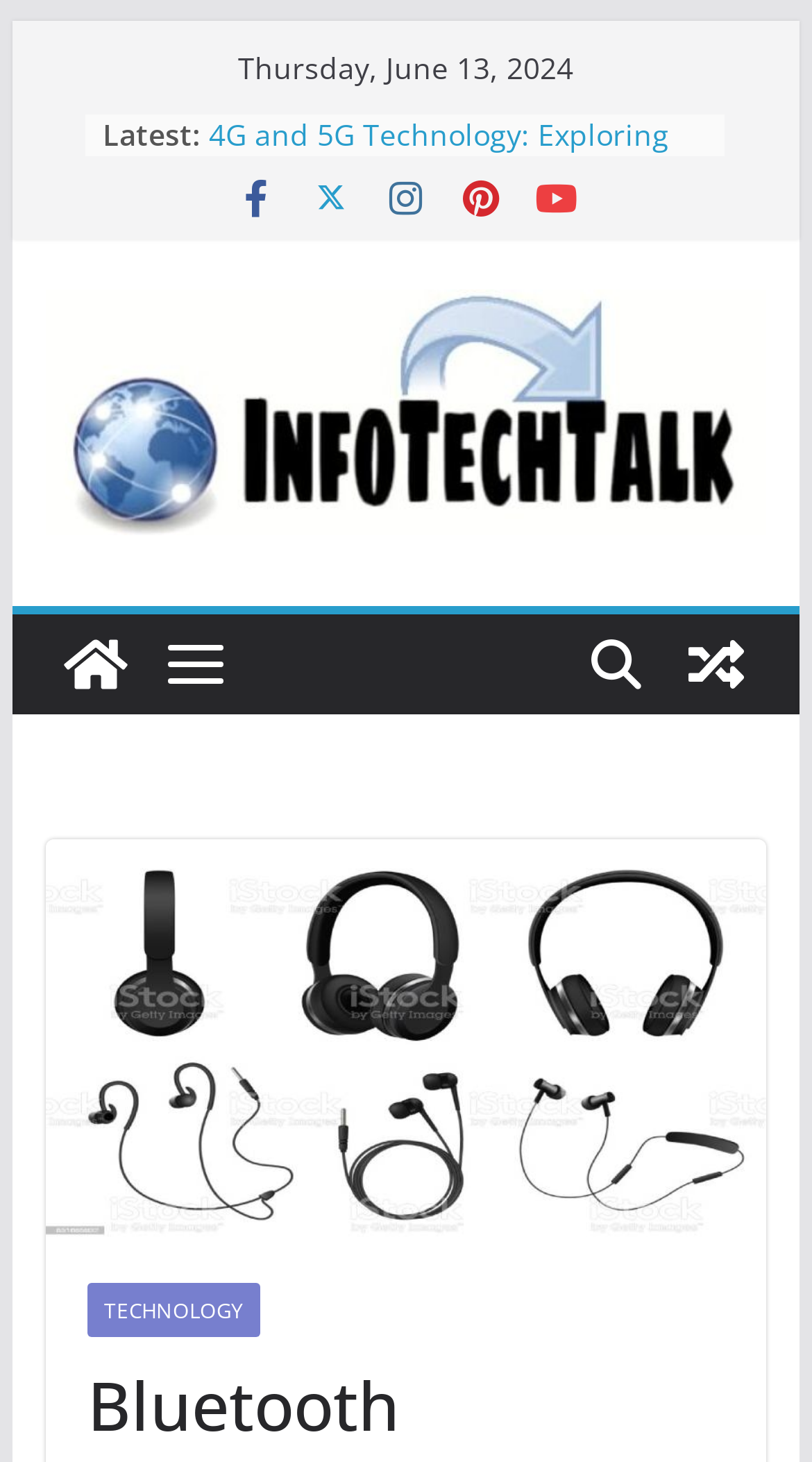Bounding box coordinates must be specified in the format (top-left x, top-left y, bottom-right x, bottom-right y). All values should be floating point numbers between 0 and 1. What are the bounding box coordinates of the UI element described as: title="View a random post"

[0.821, 0.421, 0.944, 0.489]